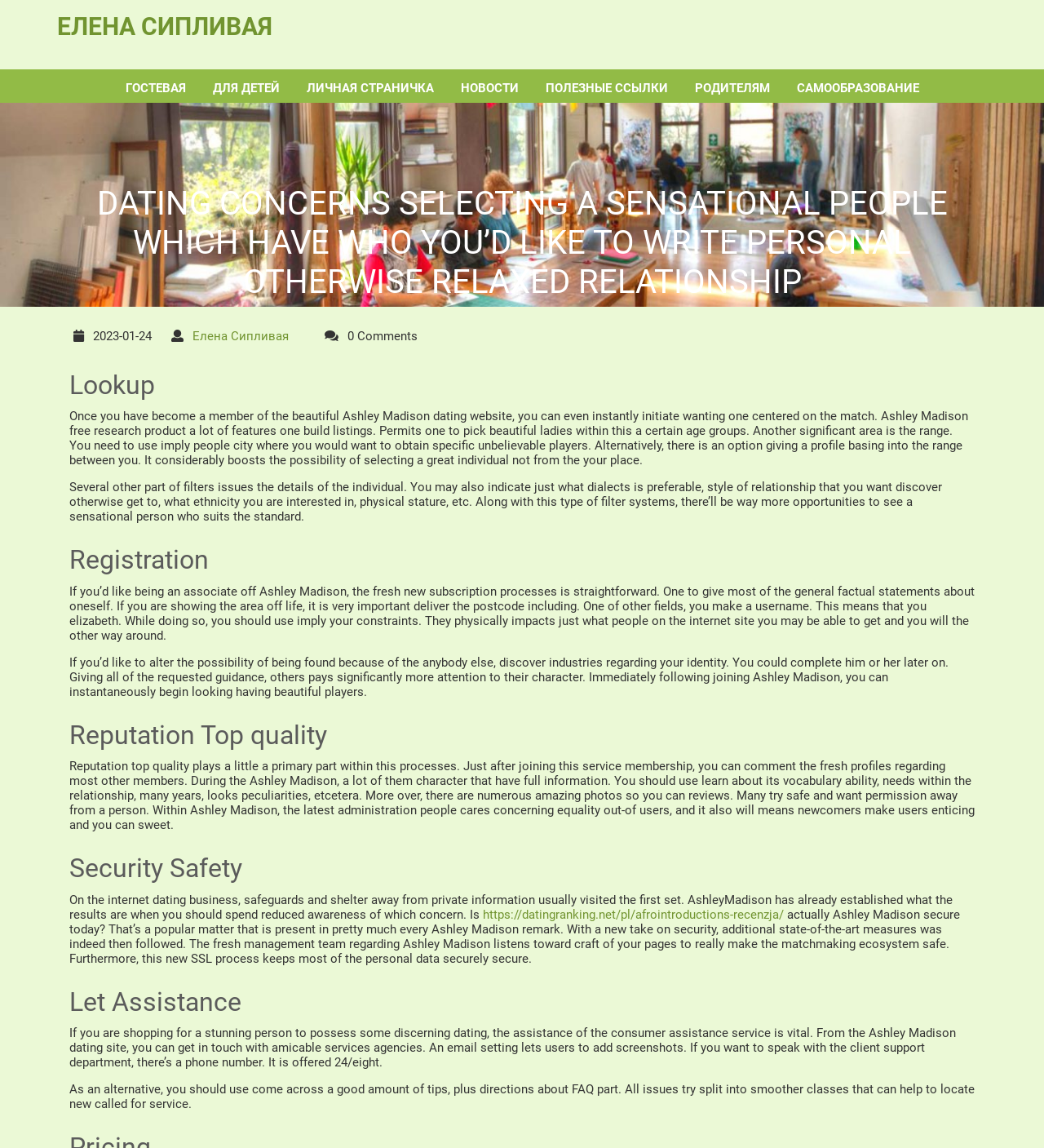Identify the title of the webpage and provide its text content.

DATING CONCERNS SELECTING A SENSATIONAL PEOPLE WHICH HAVE WHO YOU’D LIKE TO WRITE PERSONAL OTHERWISE RELAXED RELATIONSHIP